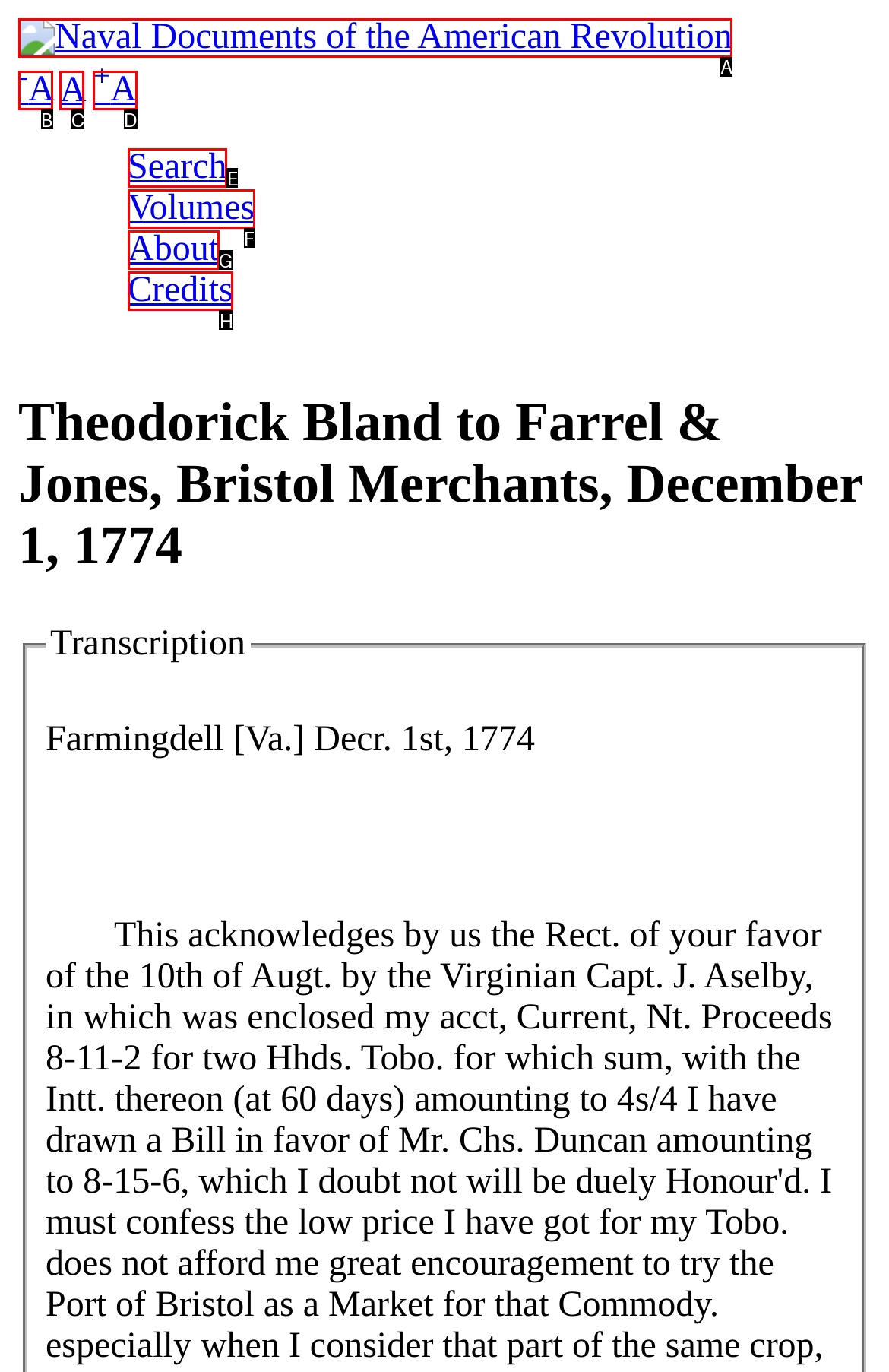Identify the matching UI element based on the description: credit card
Reply with the letter from the available choices.

None